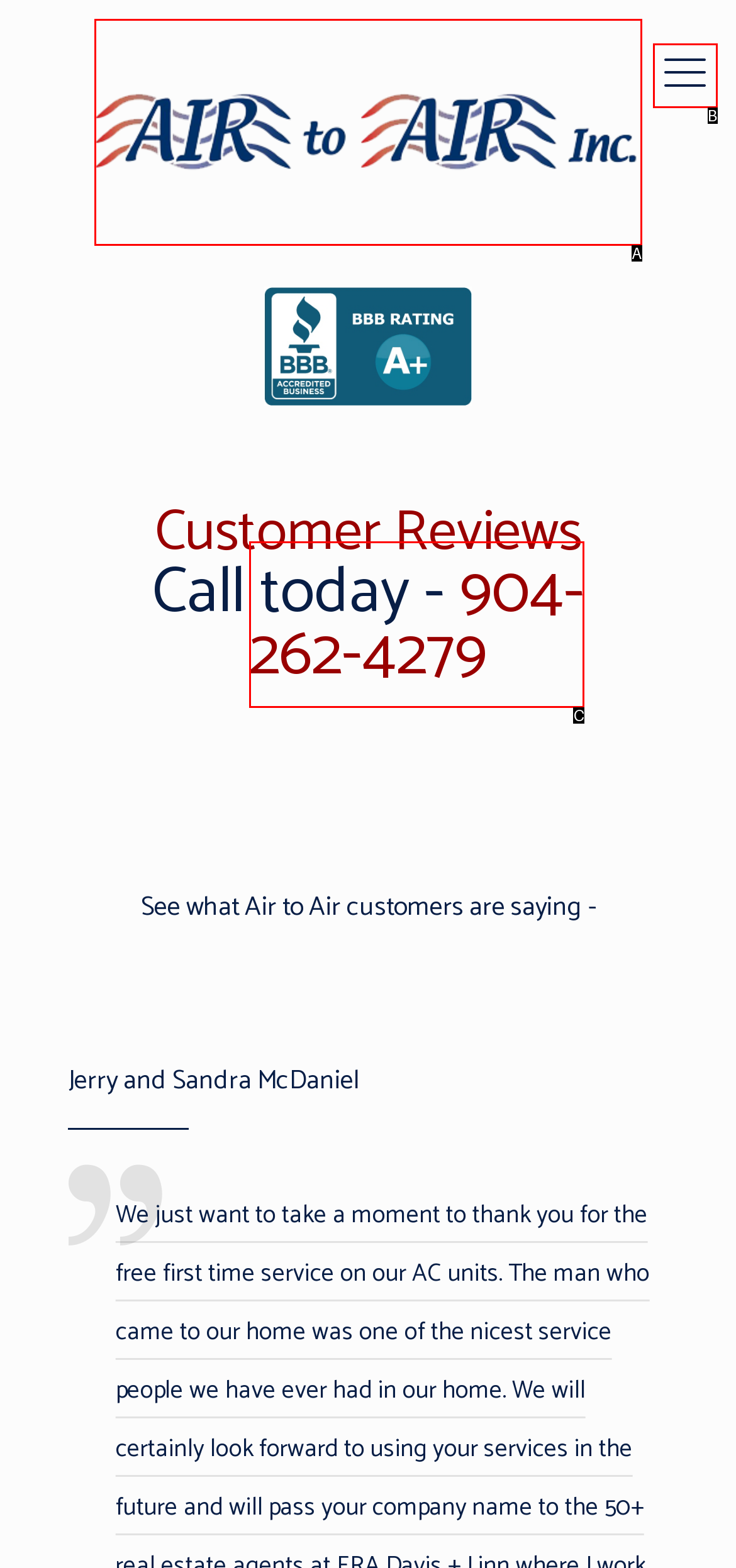Determine which HTML element fits the description: aria-label="mobile menu". Answer with the letter corresponding to the correct choice.

B